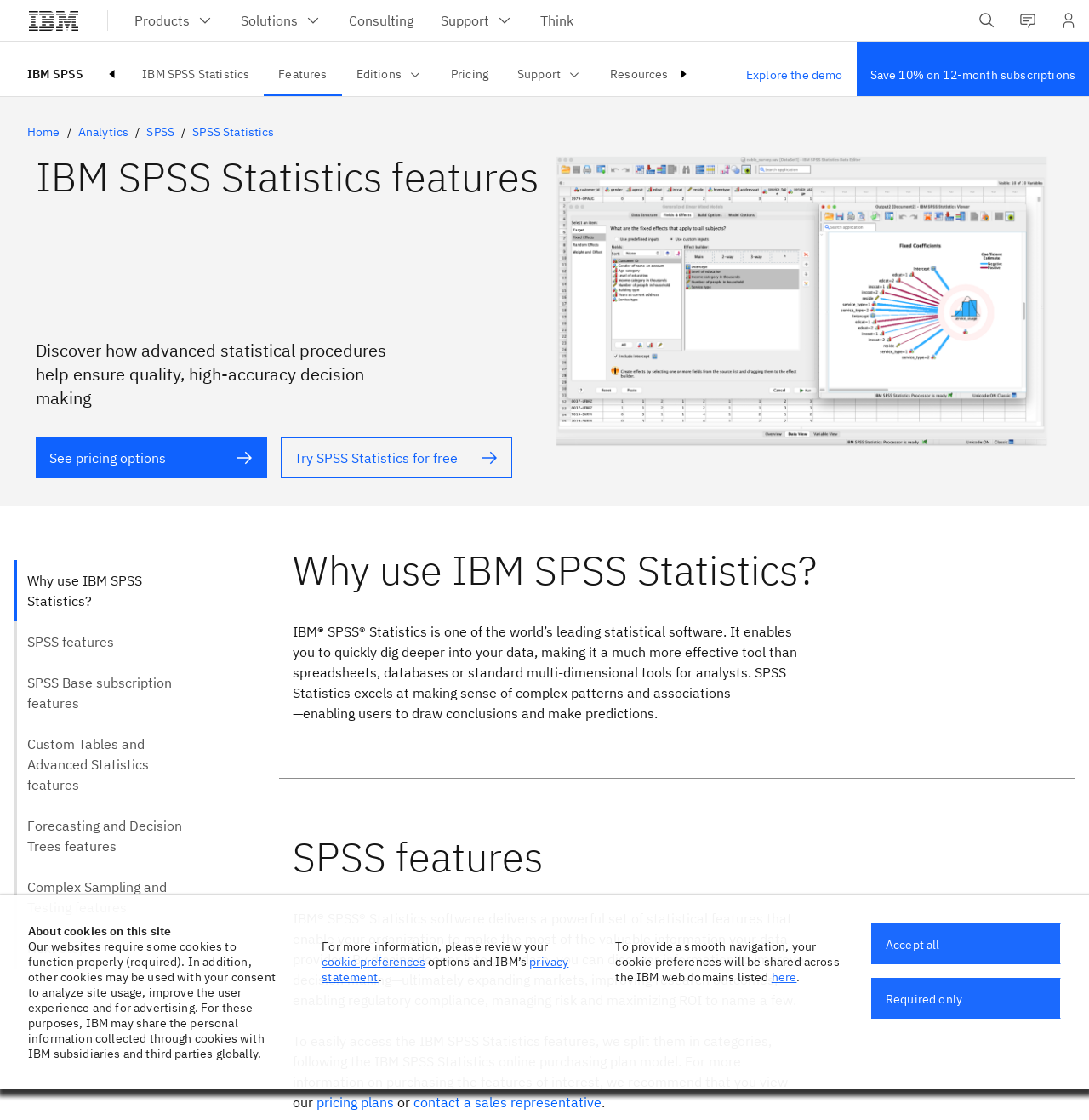What is the location of the 'Open IBM search field' button?
Please look at the screenshot and answer using one word or phrase.

Top right corner